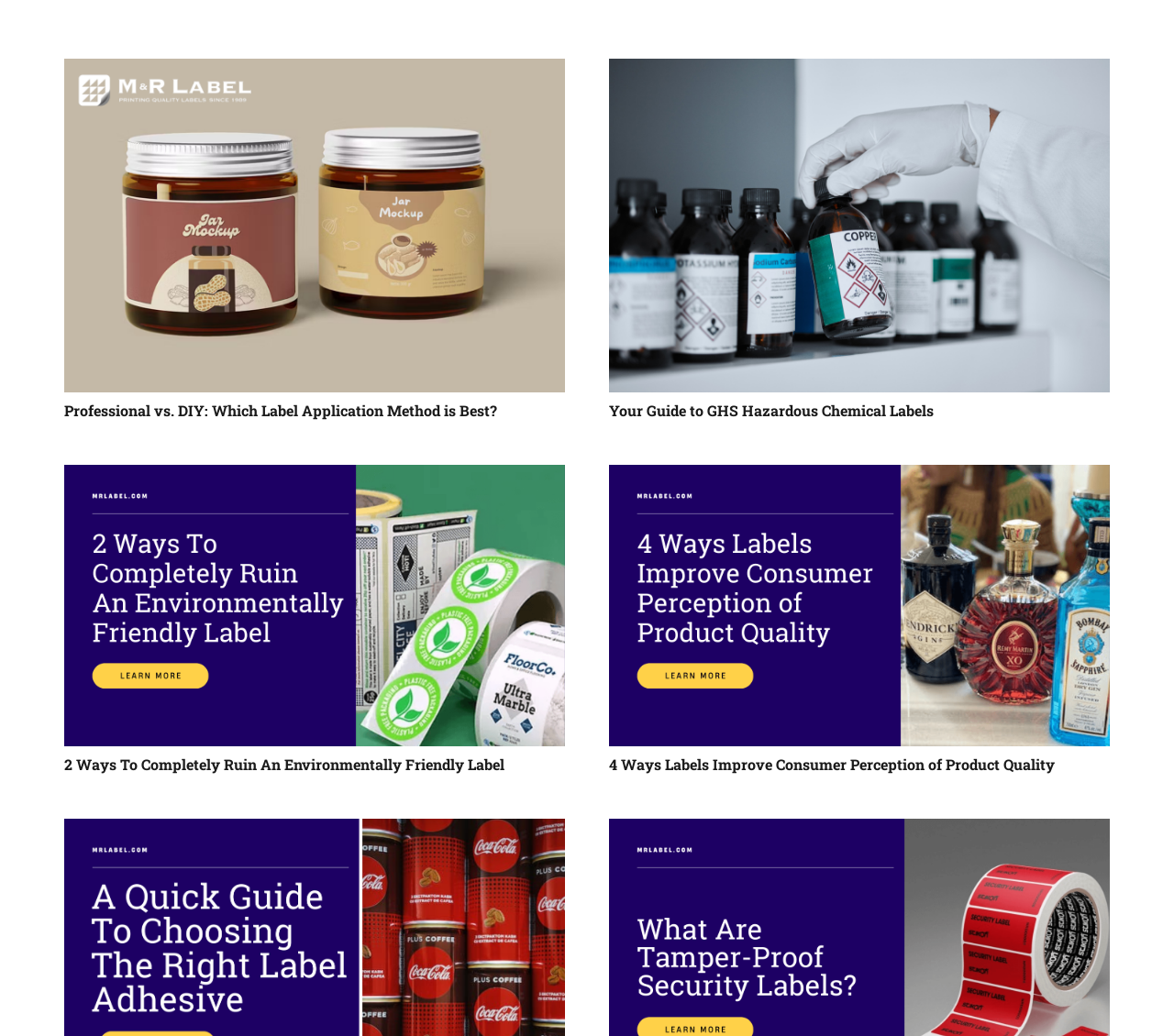Present a detailed account of what is displayed on the webpage.

The webpage is an archive of business services articles from M&R Label. The page is divided into four sections, each containing an article with a heading, a link, and an image. The articles are arranged in two columns, with two articles on the left and two on the right.

On the top-left section, there is an article titled "Professional vs. DIY: Which Label Application Method is Best?" with a corresponding image and link. Below this article, there is another article titled "2 Ways To Completely Ruin An Environmentally Friendly Label" with its own image and link.

On the top-right section, there is an article titled "Your Guide to GHS Hazardous Chemical Labels" with a corresponding image and link. Below this article, there is another article titled "4 Ways Labels Improve Consumer Perception of Product Quality" with its own image and link.

Each article has a heading that summarizes the content, and a link that likely leads to the full article. The images accompanying each article are likely related to the topic being discussed. Overall, the webpage appears to be a collection of articles related to label application, hazardous chemicals, and product quality.